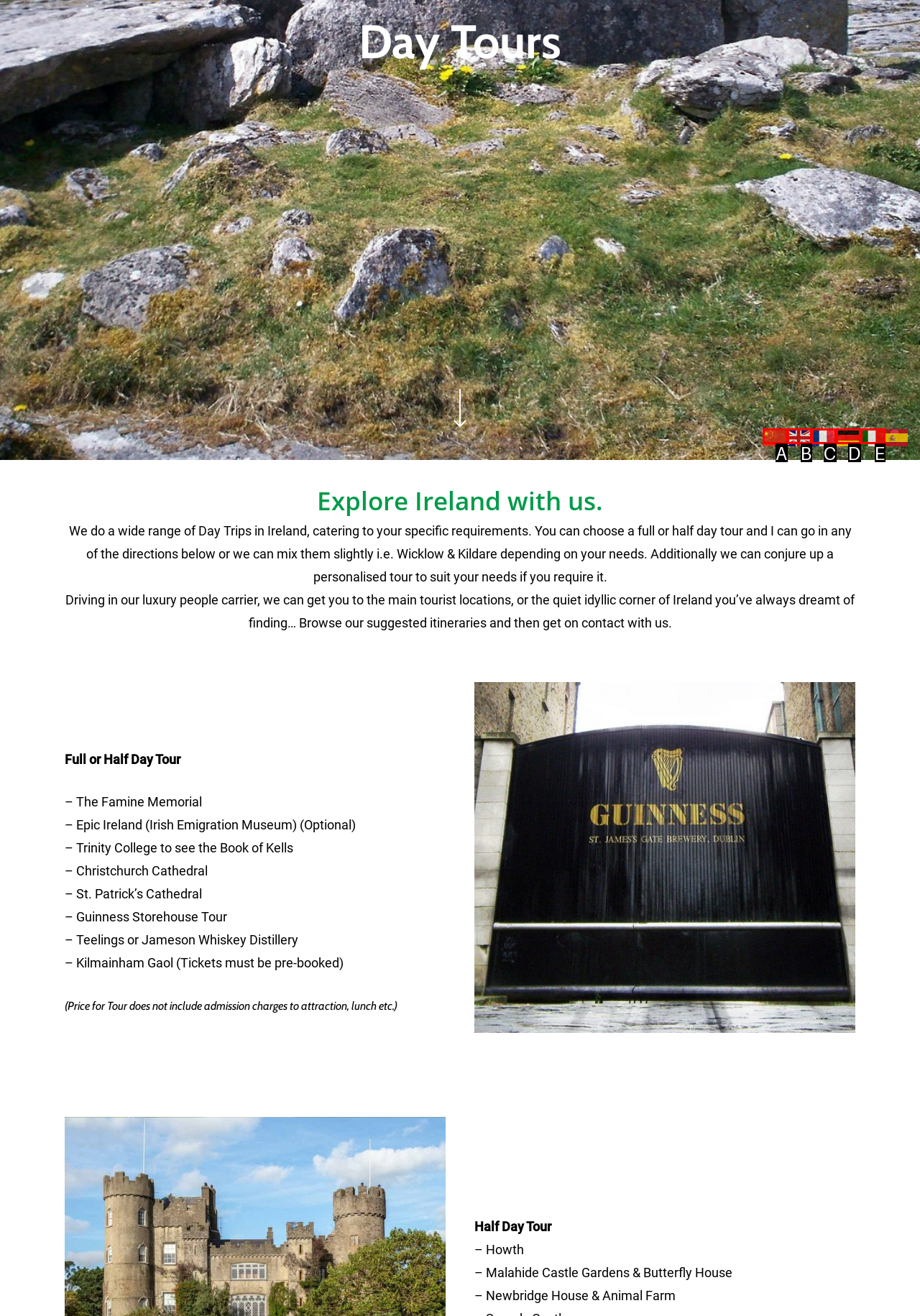Select the option that matches the description: title="Chinese (Simplified)". Answer with the letter of the correct option directly.

A